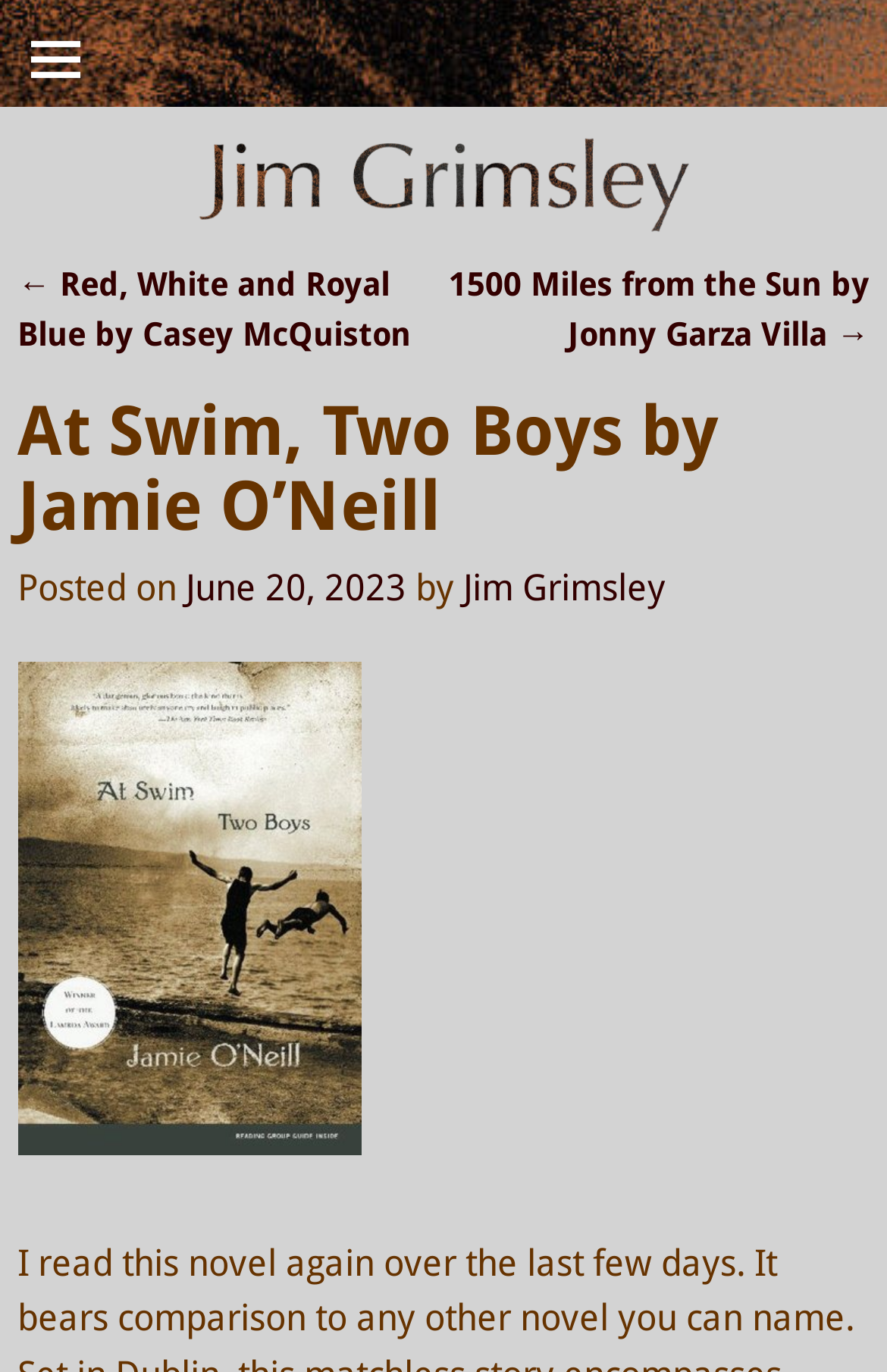What is the previous book in the navigation?
Observe the image and answer the question with a one-word or short phrase response.

Red, White and Royal Blue